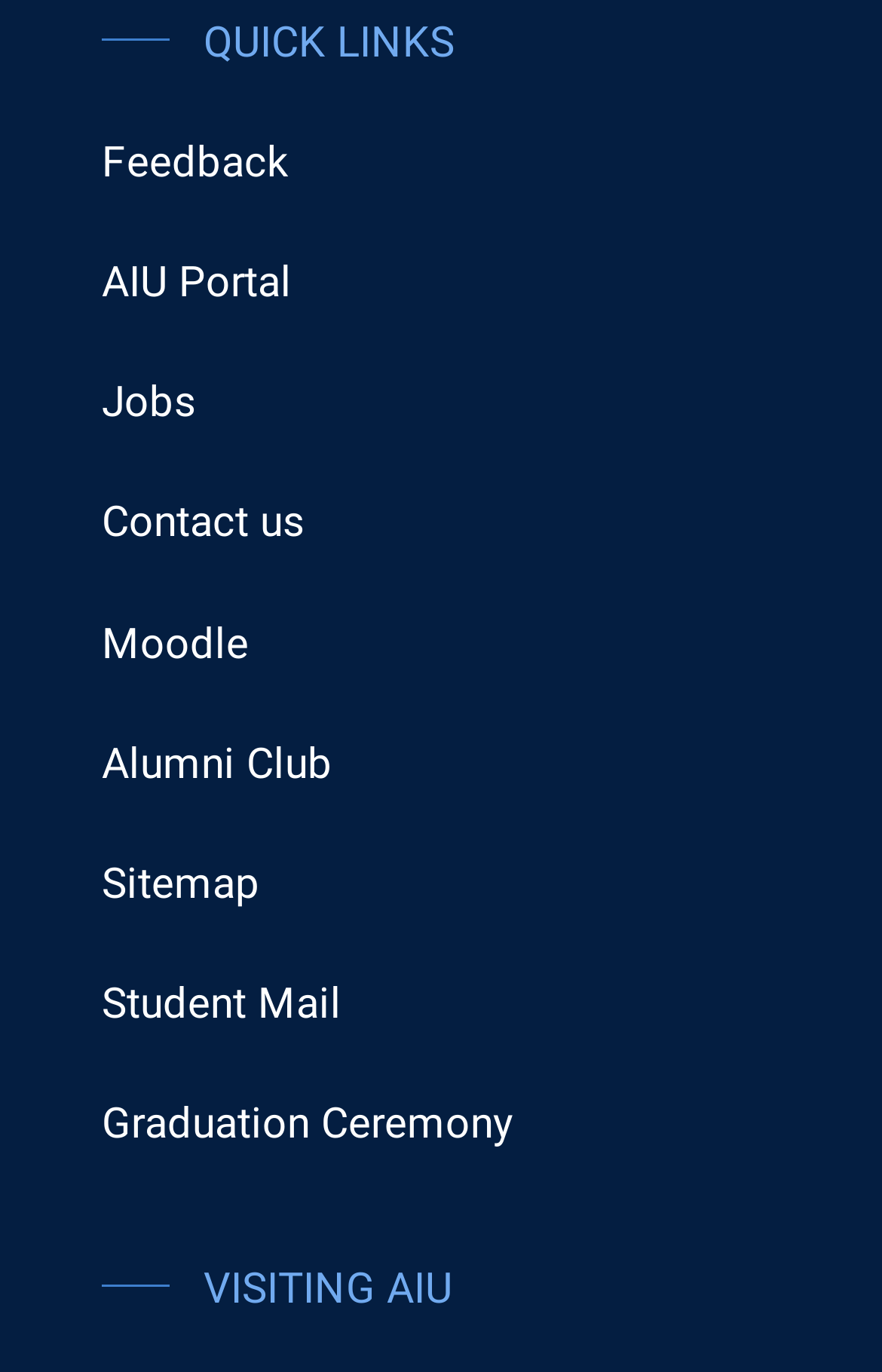Please locate the bounding box coordinates of the element that needs to be clicked to achieve the following instruction: "click Feedback". The coordinates should be four float numbers between 0 and 1, i.e., [left, top, right, bottom].

[0.115, 0.101, 0.328, 0.137]